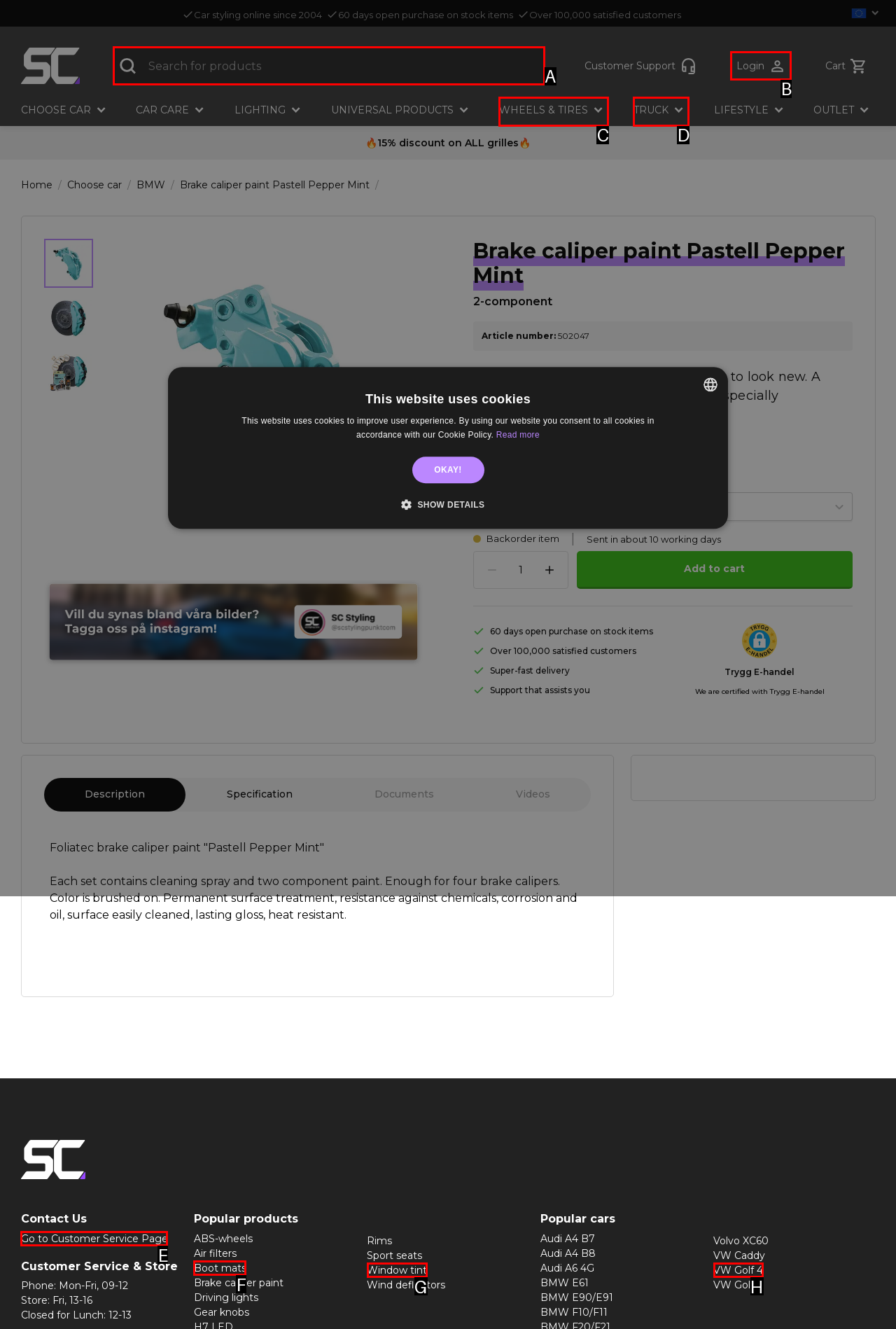Which HTML element should be clicked to fulfill the following task: Search for a product?
Reply with the letter of the appropriate option from the choices given.

A